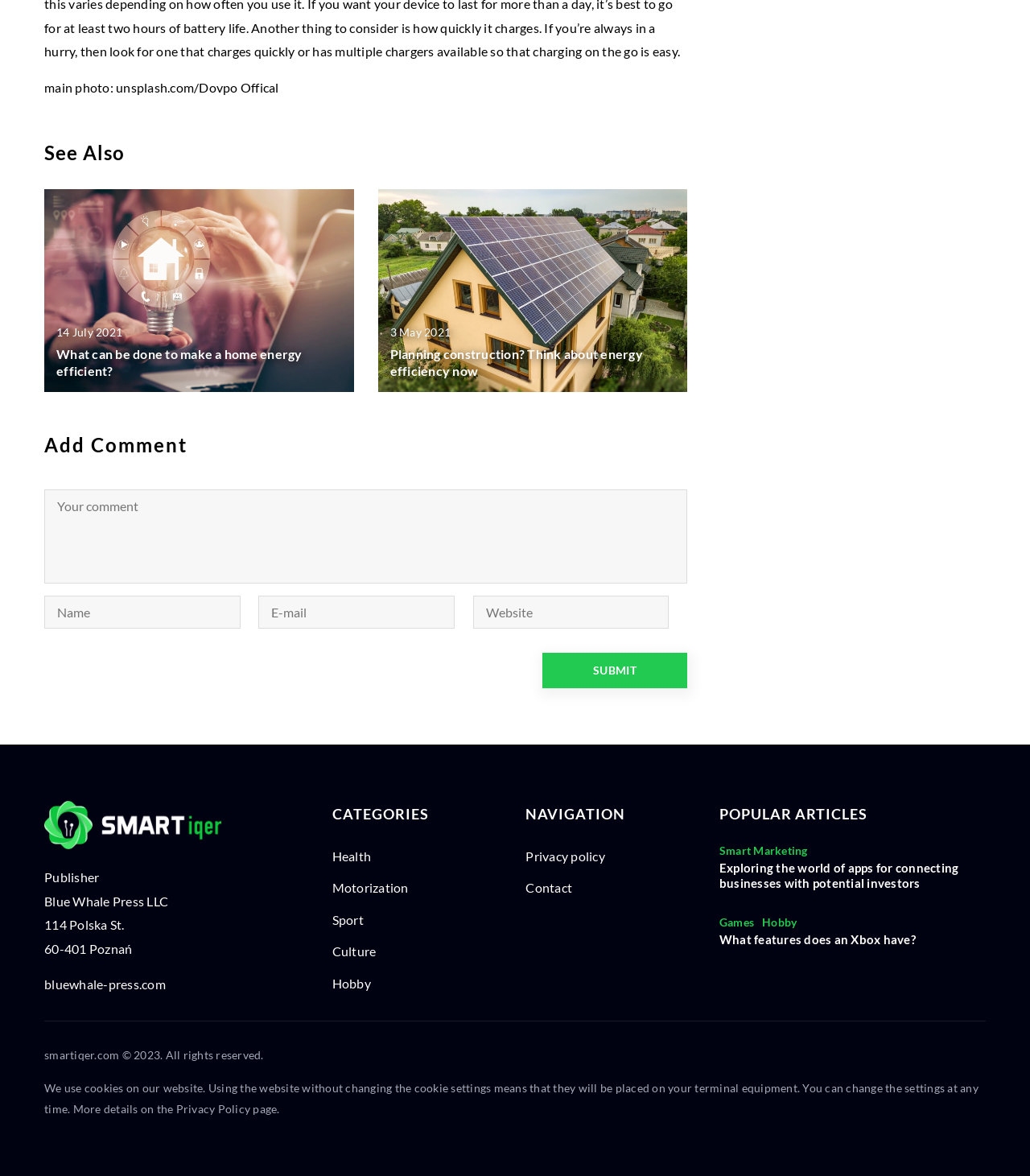Specify the bounding box coordinates of the area to click in order to follow the given instruction: "Visit the 'Health' category page."

[0.322, 0.721, 0.36, 0.734]